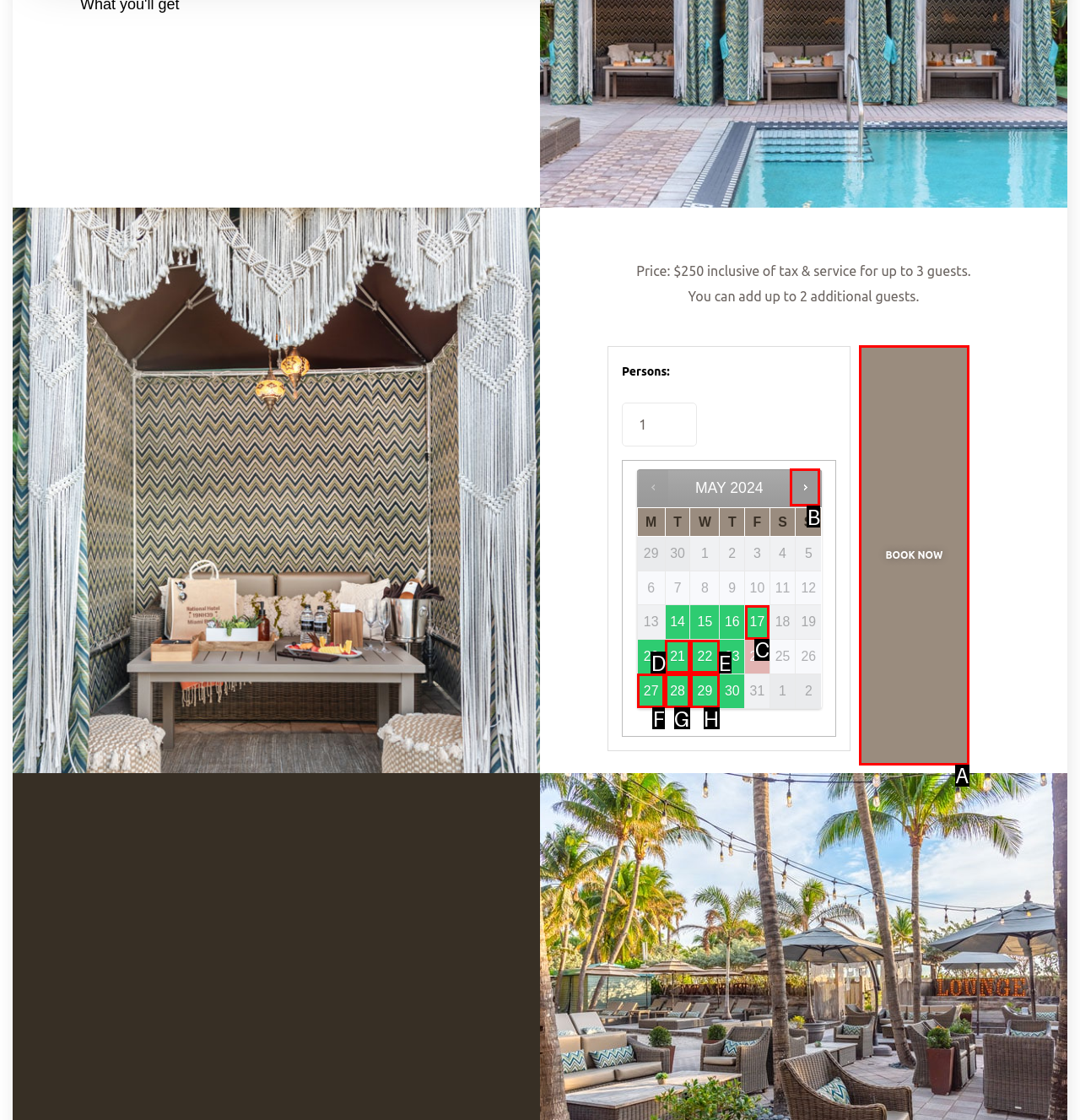Choose the HTML element that best fits the description: Book now. Answer with the option's letter directly.

A